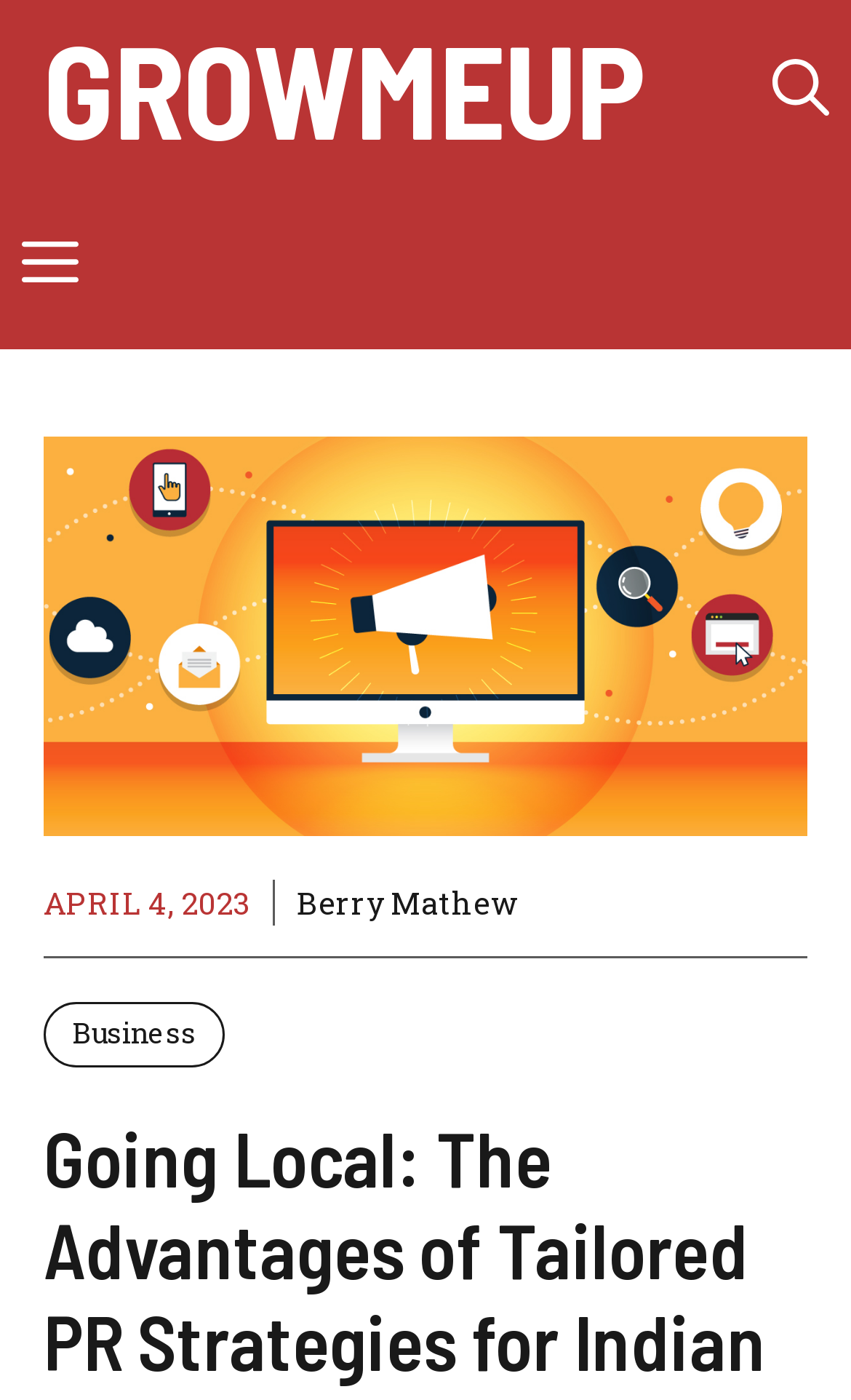Give a one-word or phrase response to the following question: What is the name of the website?

GROWMEUP